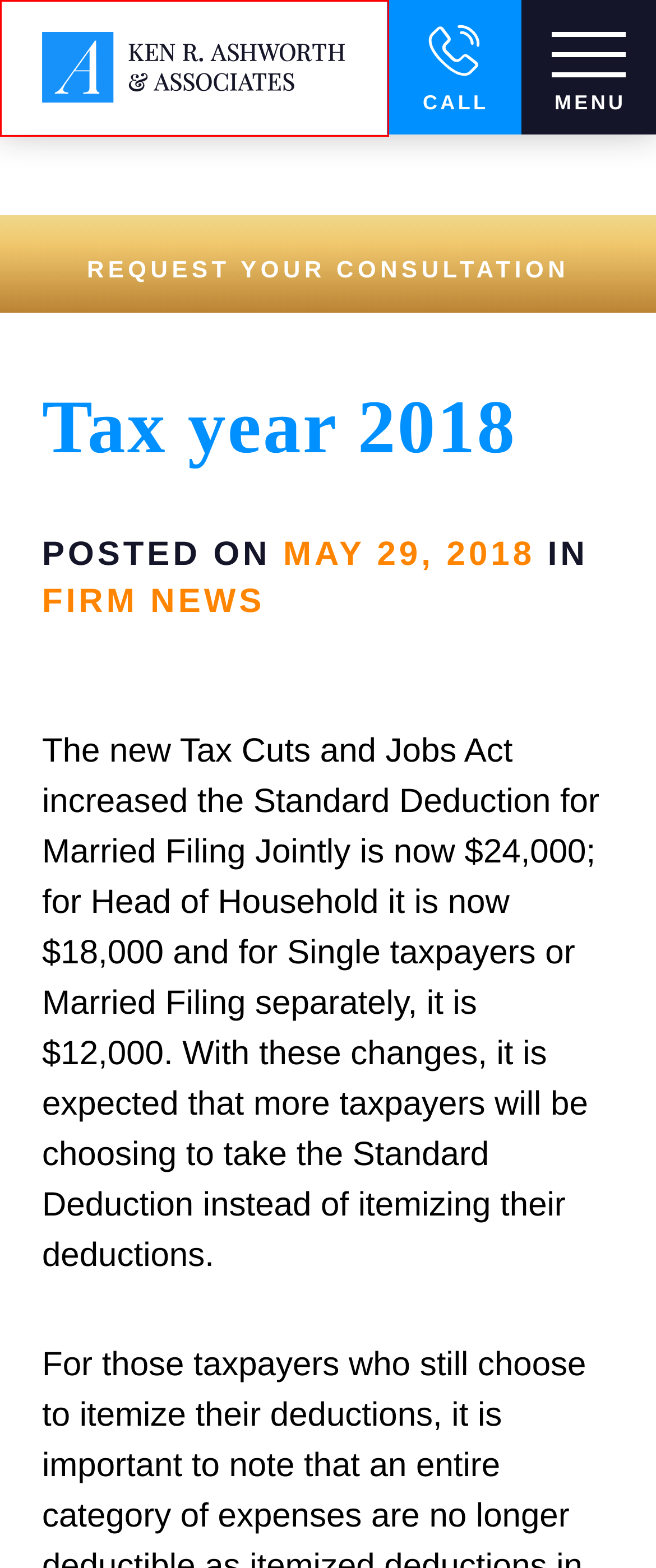Look at the screenshot of a webpage that includes a red bounding box around a UI element. Select the most appropriate webpage description that matches the page seen after clicking the highlighted element. Here are the candidates:
A. commerce tax Archives - Ken R. Ashworth & Associates
B. write-offs Archives - Ken R. Ashworth & Associates
C. 2018 - Ken R. Ashworth & Associates
D. Las Vegas Tax Law Lawyers | Estate Planning Attorney
E. phishing Archives - Ken R. Ashworth & Associates
F. scams Archives - Ken R. Ashworth & Associates
G. 2011 - Ken R. Ashworth & Associates
H. Law Firm Digital Marketing & SEO Agency - Rizeup Media

D